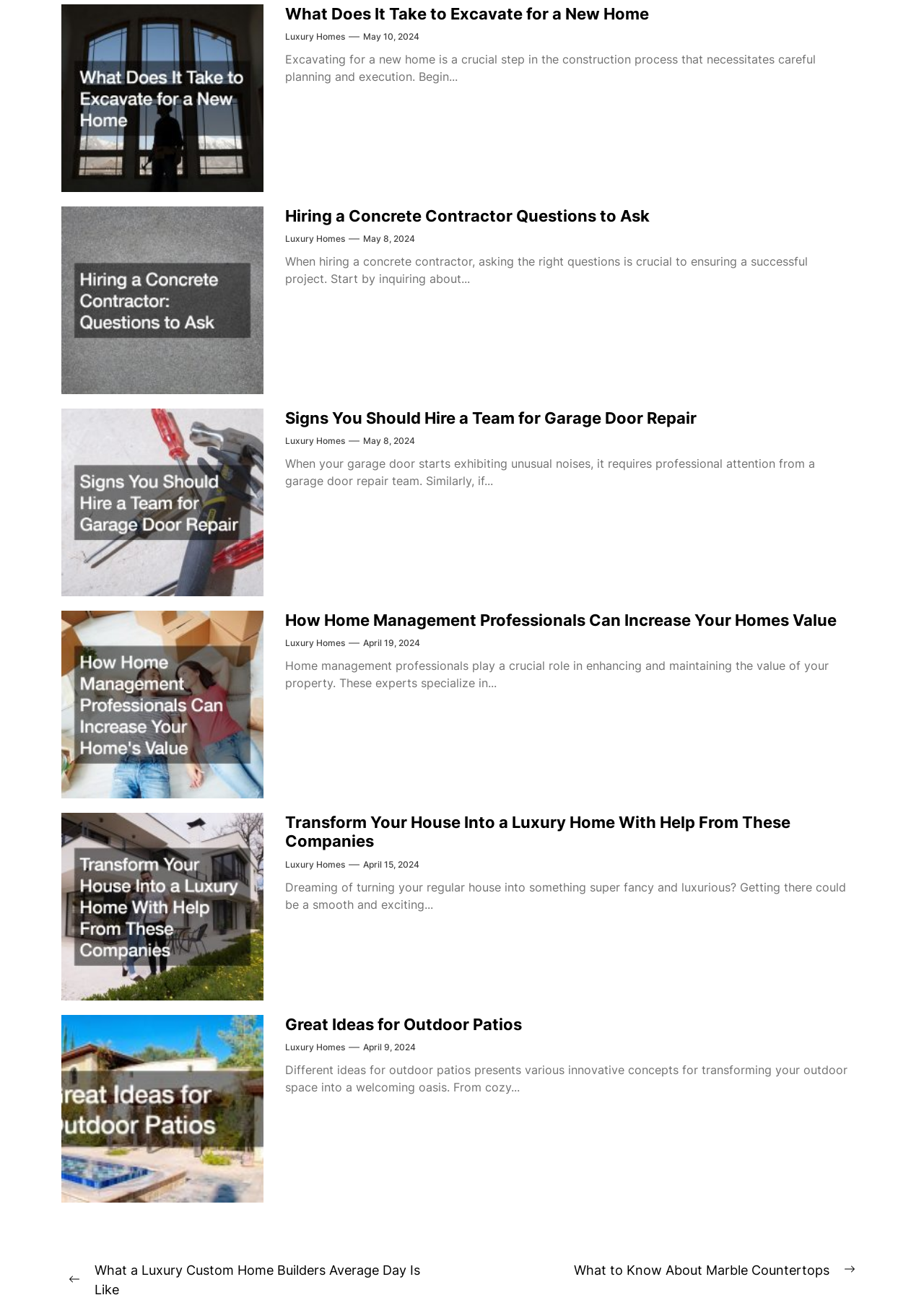What is the topic of the first article on this webpage?
Using the visual information, reply with a single word or short phrase.

Excavating for a new home